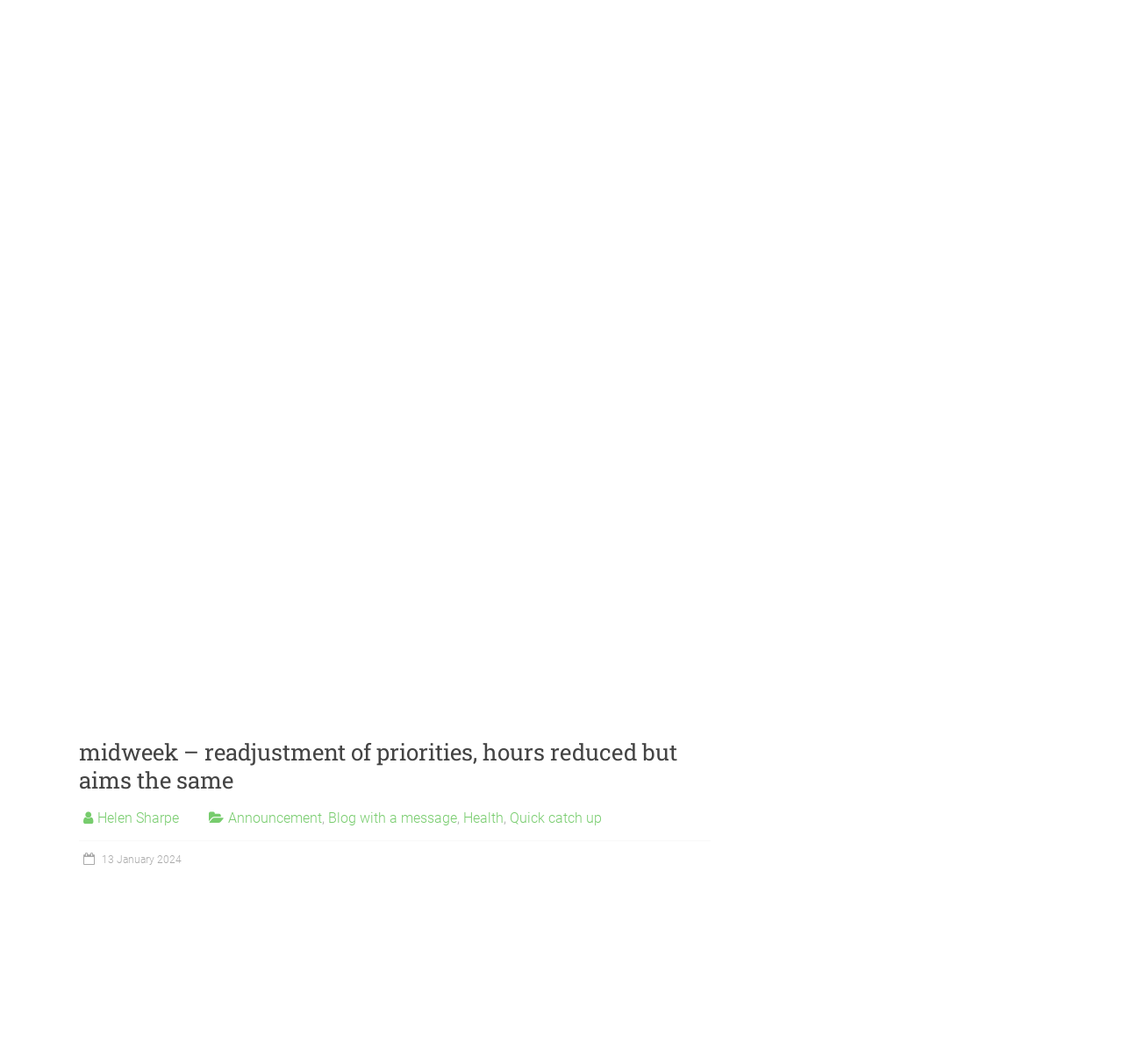Observe the image and answer the following question in detail: What is the title of the midweek post?

I found the title of the midweek post by looking at the header element with the text 'midweek – readjustment of priorities, hours reduced but aims the same' which is a link element with a bounding box of [0.07, 0.693, 0.633, 0.761].